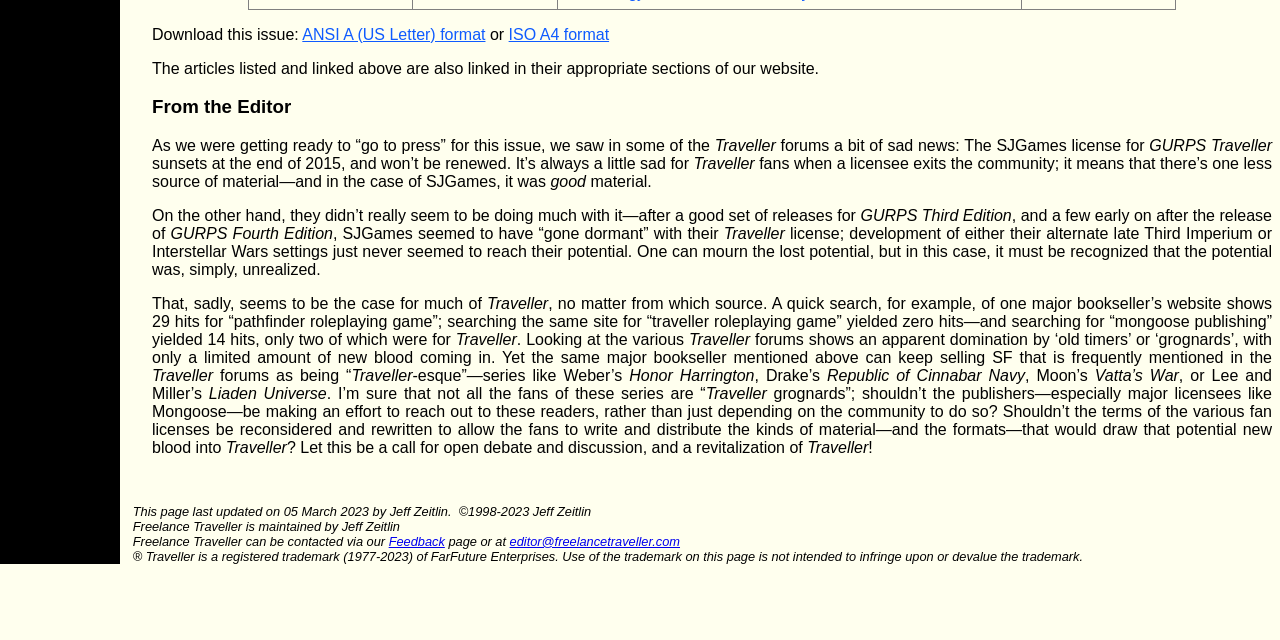Highlight the bounding box of the UI element that corresponds to this description: "Feedback".

[0.304, 0.834, 0.348, 0.858]